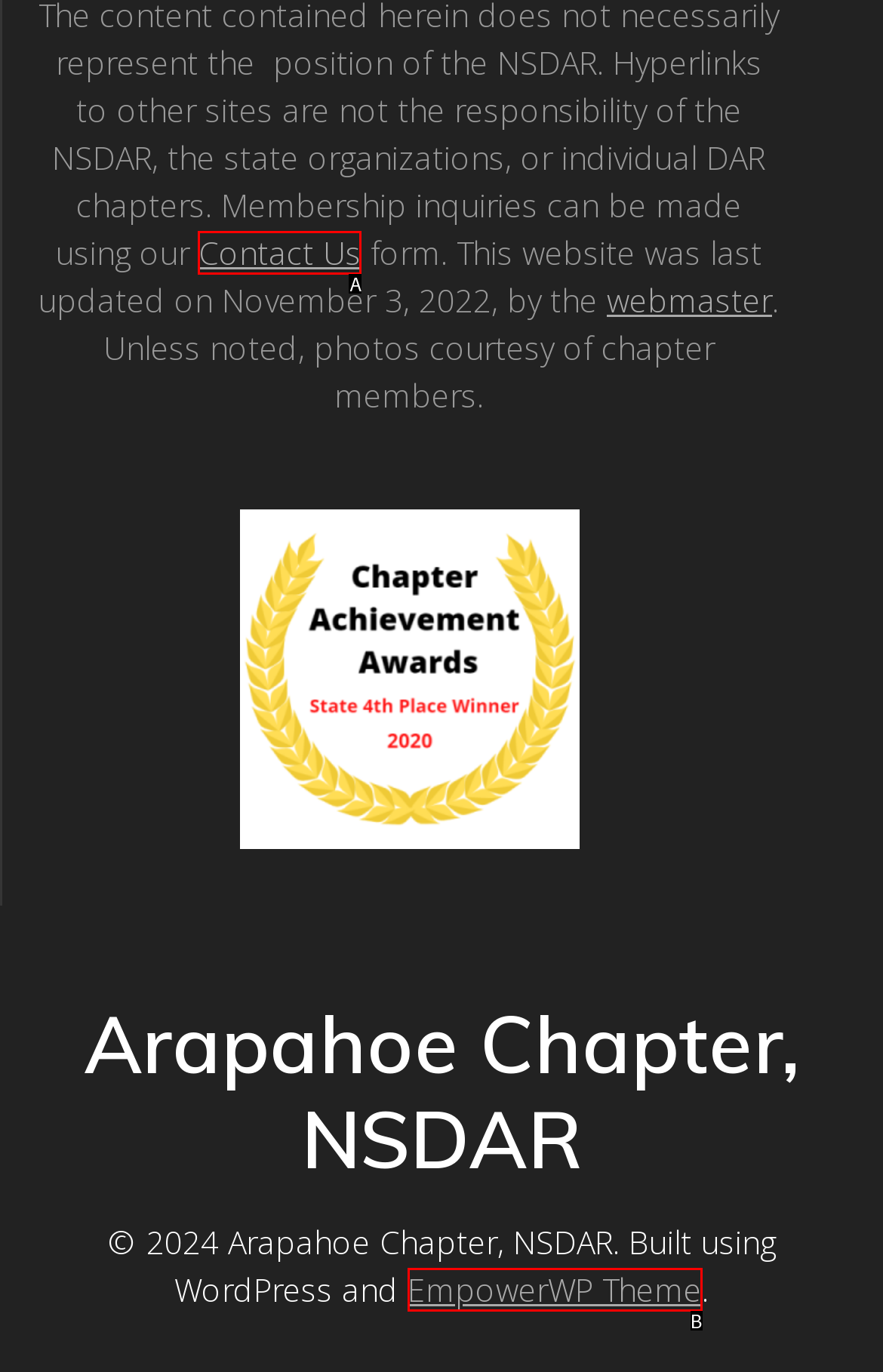Based on the description: Contact Us
Select the letter of the corresponding UI element from the choices provided.

A